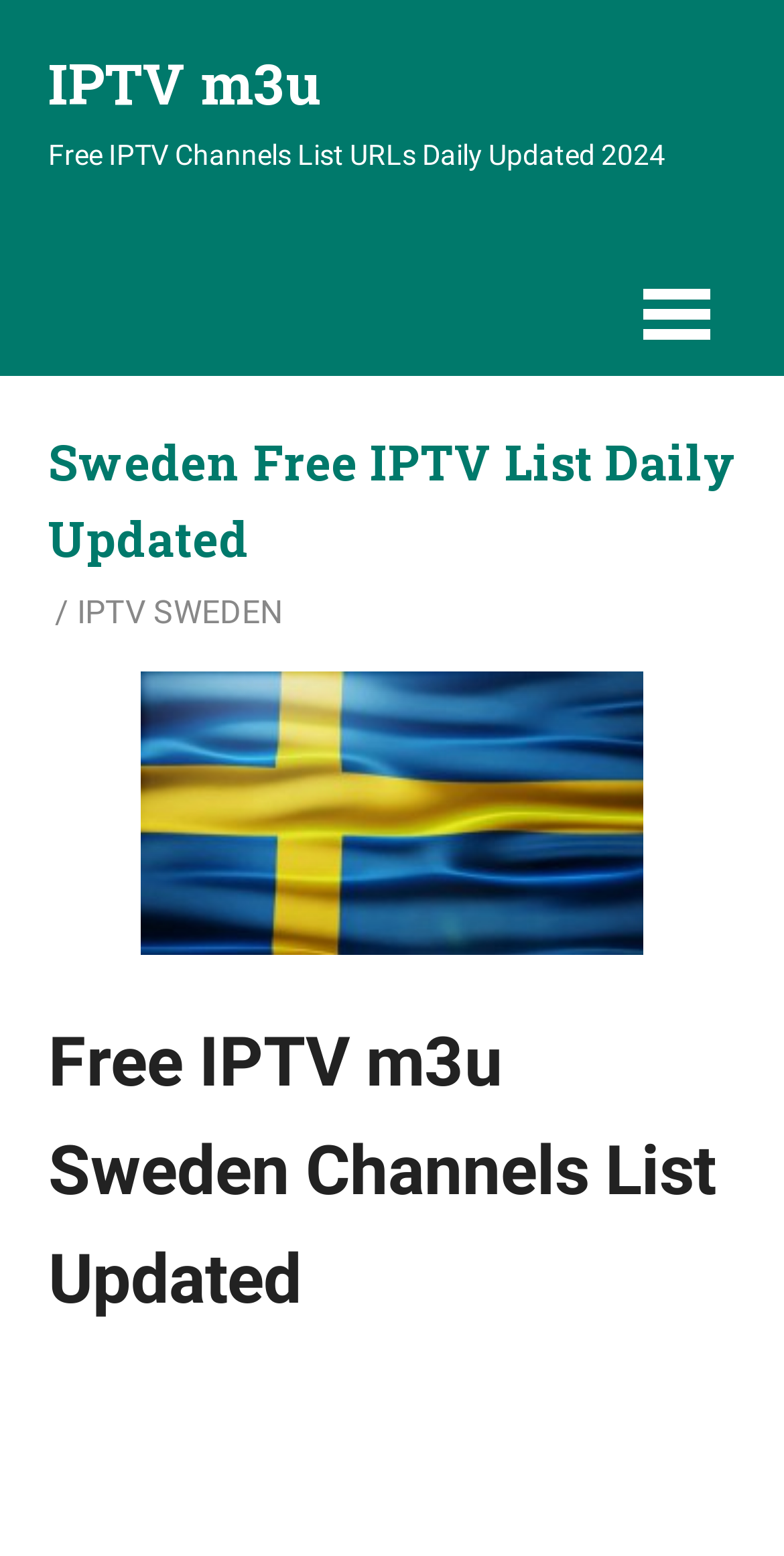Given the element description, predict the bounding box coordinates in the format (top-left x, top-left y, bottom-right x, bottom-right y). Make sure all values are between 0 and 1. Here is the element description: admin

[0.088, 0.381, 0.203, 0.405]